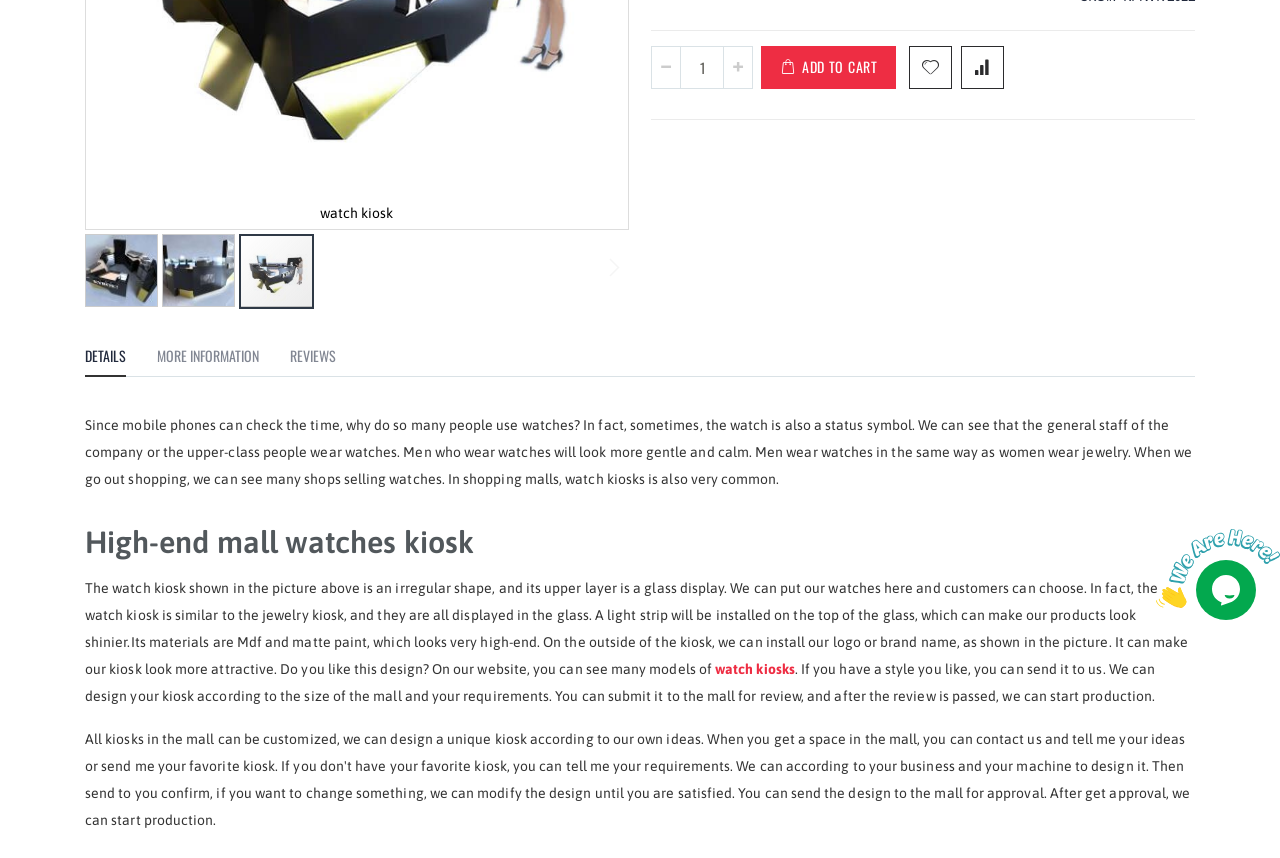Given the element description Add to Compare, identify the bounding box coordinates for the UI element on the webpage screenshot. The format should be (top-left x, top-left y, bottom-right x, bottom-right y), with values between 0 and 1.

[0.751, 0.054, 0.784, 0.104]